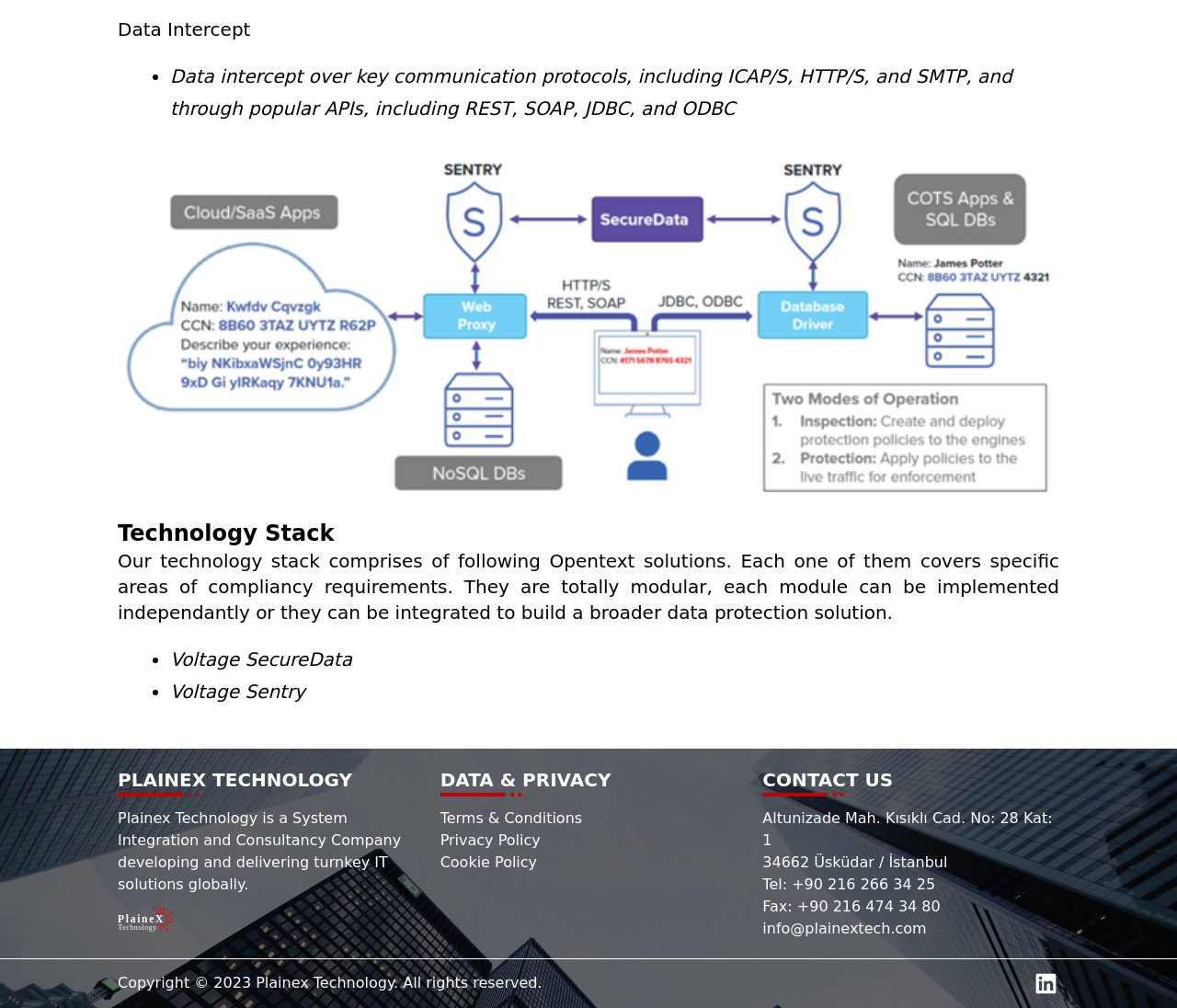Answer in one word or a short phrase: 
What is the technology stack used by the company?

Opentext solutions